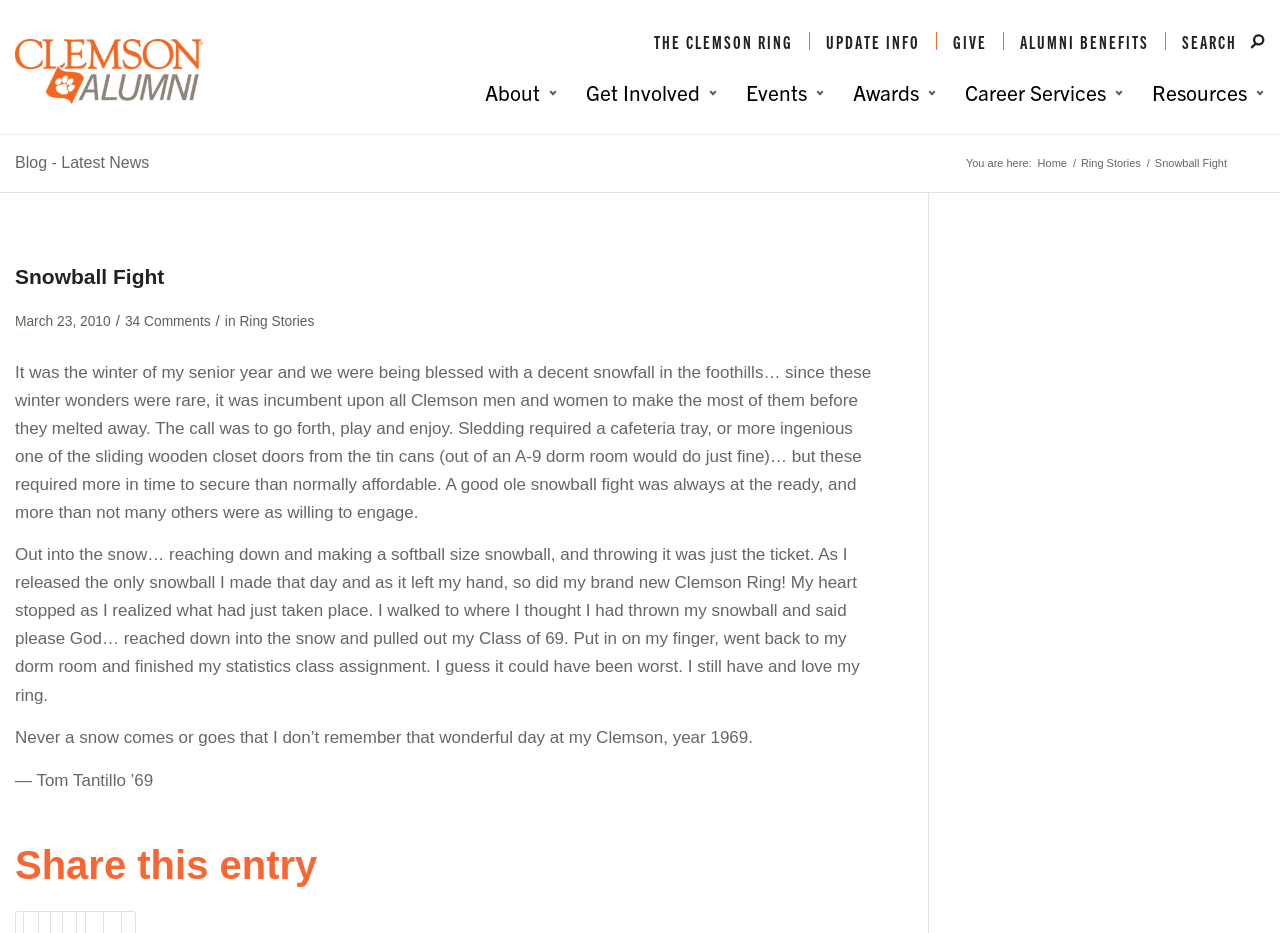Please find the bounding box coordinates of the element that must be clicked to perform the given instruction: "Read the 'Snowball Fight' blog post". The coordinates should be four float numbers from 0 to 1, i.e., [left, top, right, bottom].

[0.012, 0.26, 0.686, 0.369]